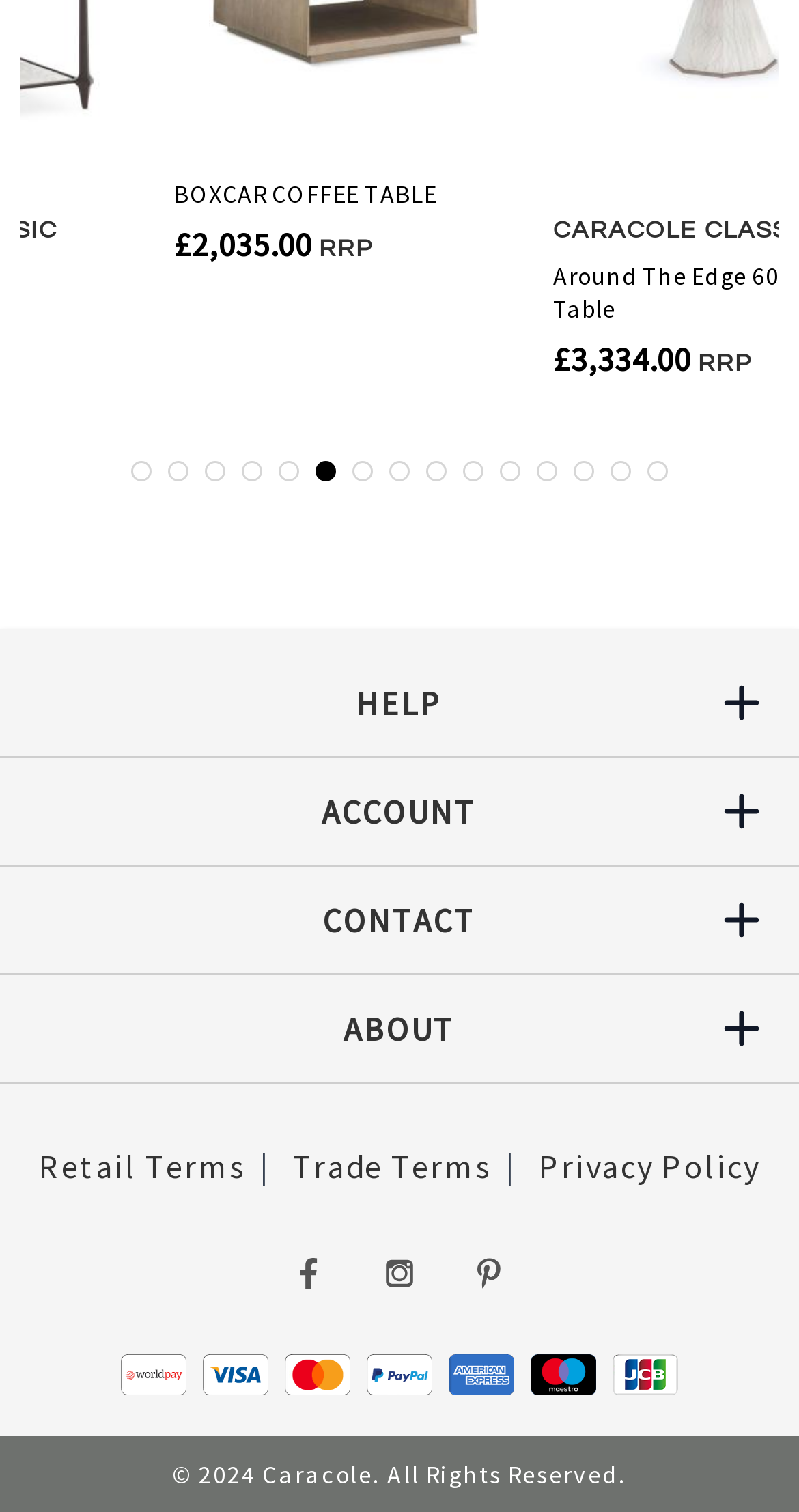Identify the bounding box coordinates for the region to click in order to carry out this instruction: "Join the list". Provide the coordinates using four float numbers between 0 and 1, formatted as [left, top, right, bottom].

None